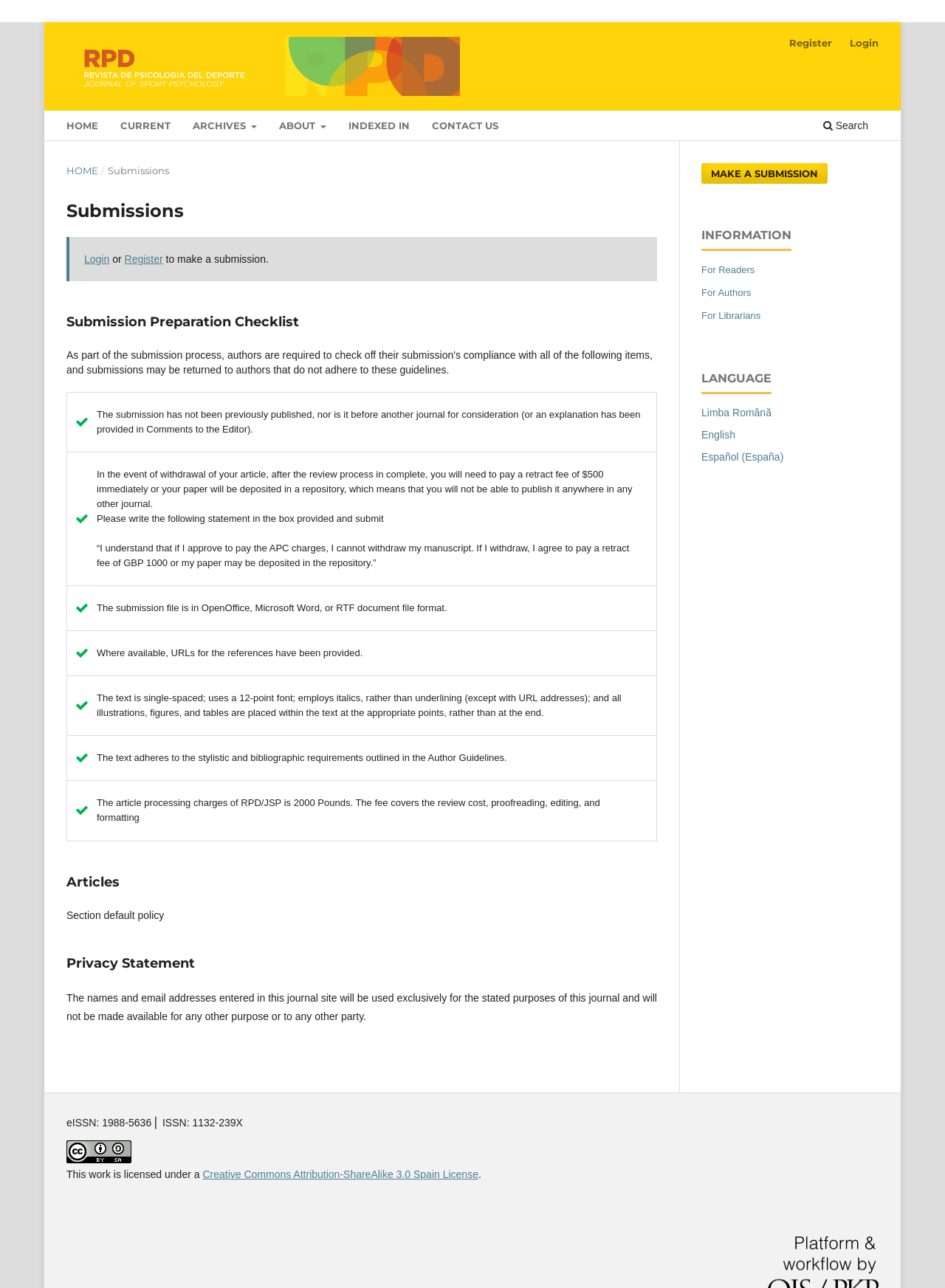What is the format required for submission files? Based on the image, give a response in one word or a short phrase.

OpenOffice, Microsoft Word, or RTF